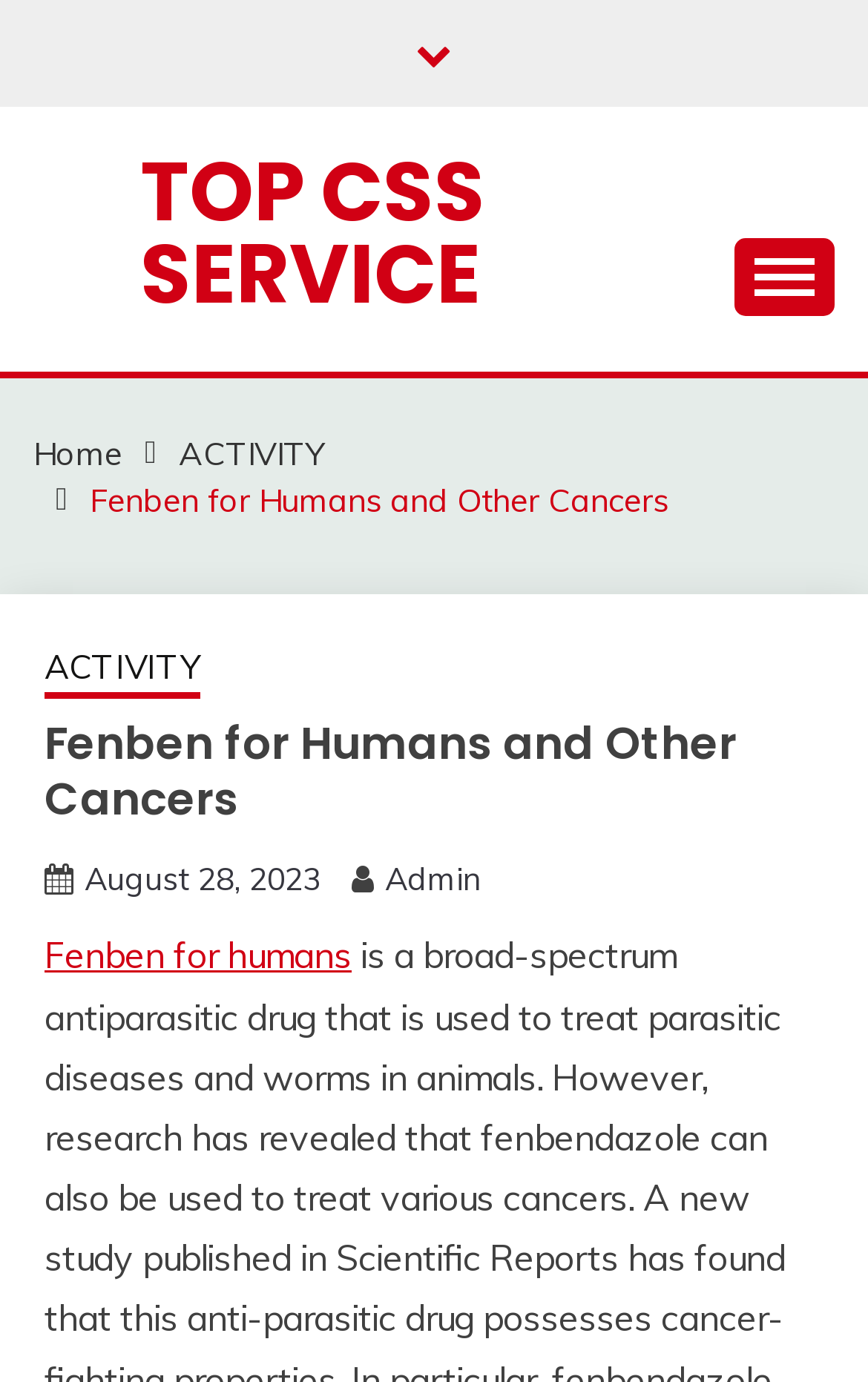What is the text of the first link on the page?
Give a thorough and detailed response to the question.

The first link on the page has no text associated with it. It is an empty link element, which may be used for styling or other purposes.